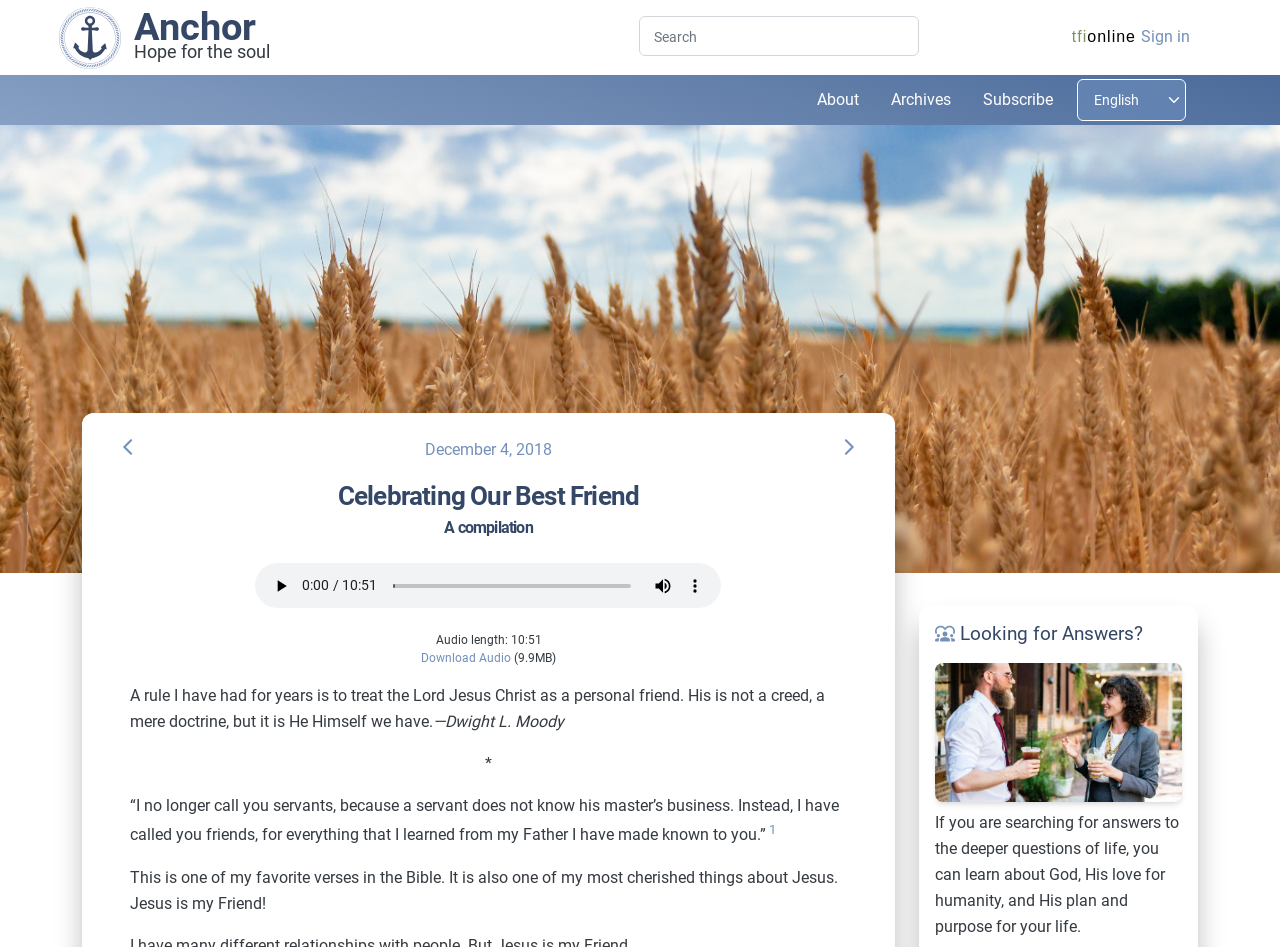What is the Bible verse mentioned?
Please provide an in-depth and detailed response to the question.

The Bible verse mentioned can be found in the link element with the text '1' which is located in the middle of the webpage. The verse is '“I no longer call you servants, because a servant does not know his master’s business. Instead, I have called you friends, for everything that I learned from my Father I have made known to you.”'